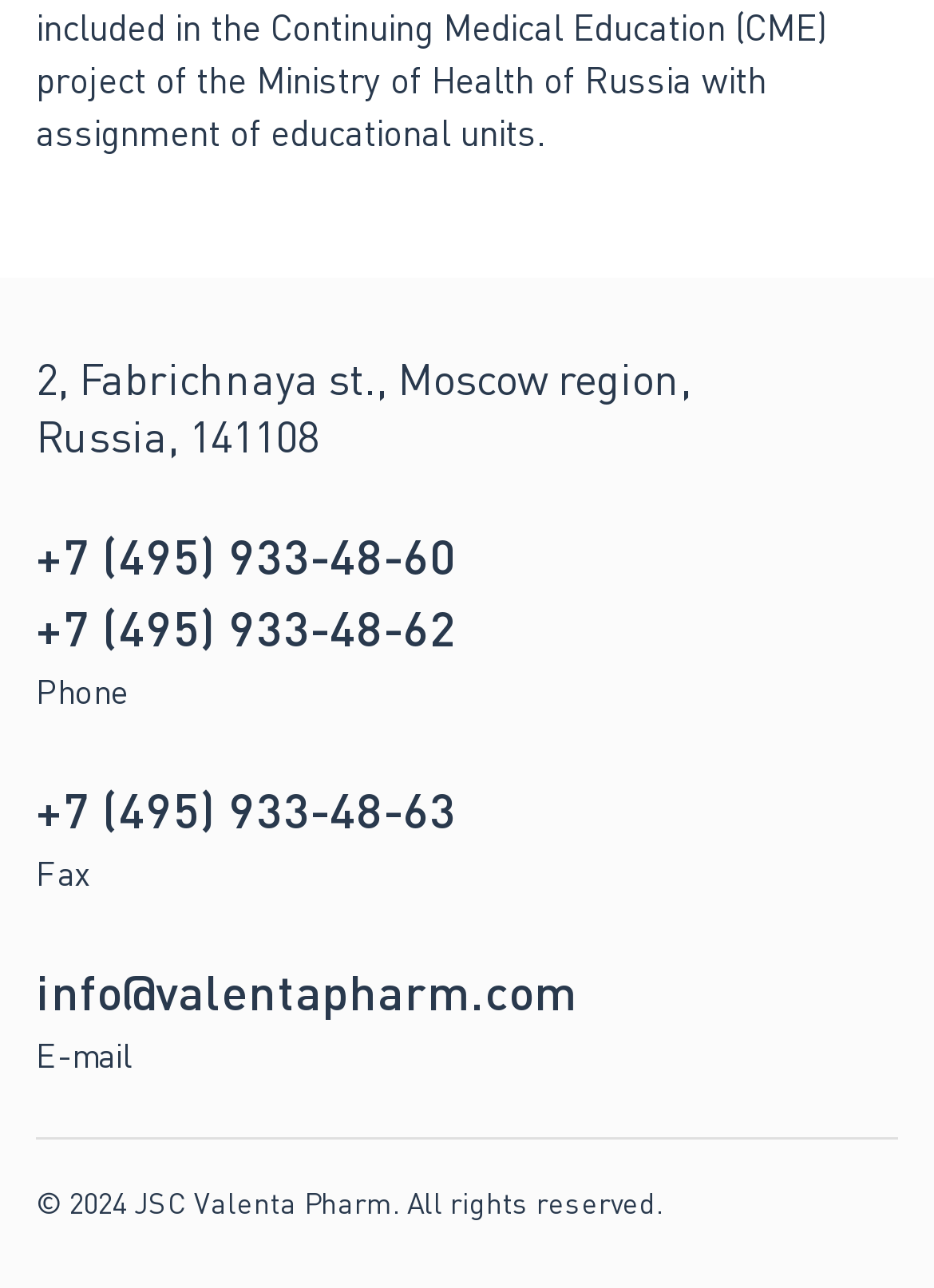Please examine the image and provide a detailed answer to the question: How many phone numbers are listed?

I counted the number of link elements that contain phone numbers, which are located below the address information. There are three phone numbers listed.